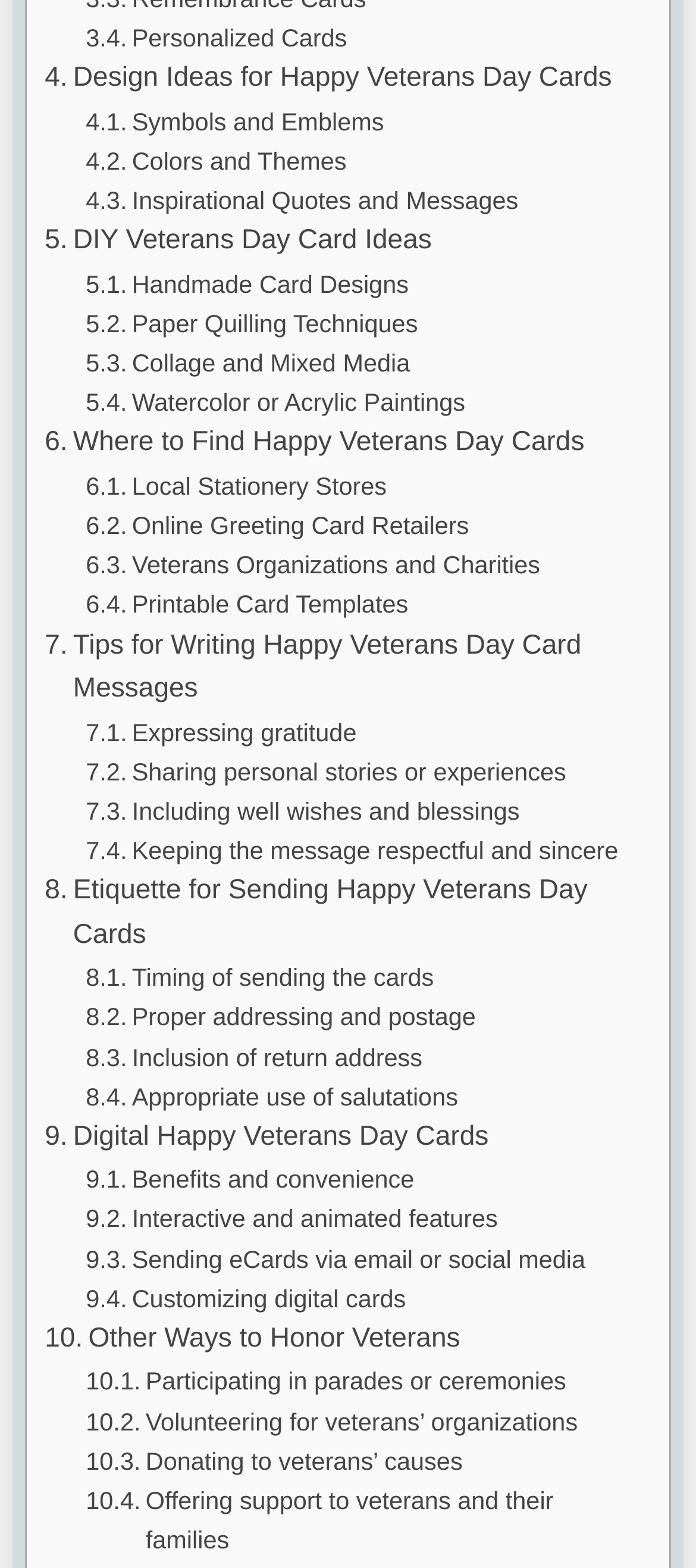Identify the bounding box coordinates of the specific part of the webpage to click to complete this instruction: "Discover 'Digital Happy Veterans Day Cards'".

[0.064, 0.712, 0.702, 0.74]